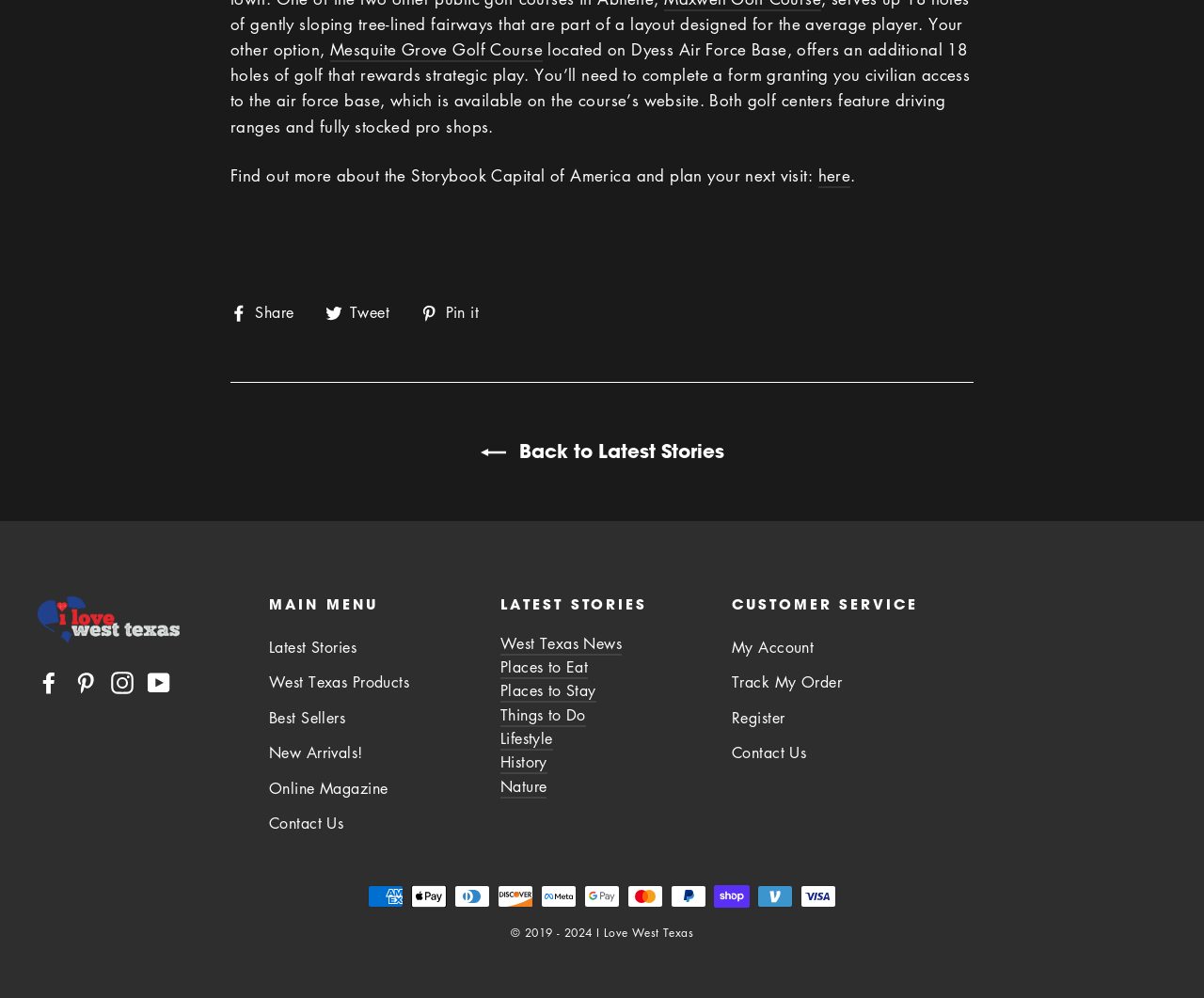Please pinpoint the bounding box coordinates for the region I should click to adhere to this instruction: "Visit I Love West Texas".

[0.031, 0.598, 0.2, 0.645]